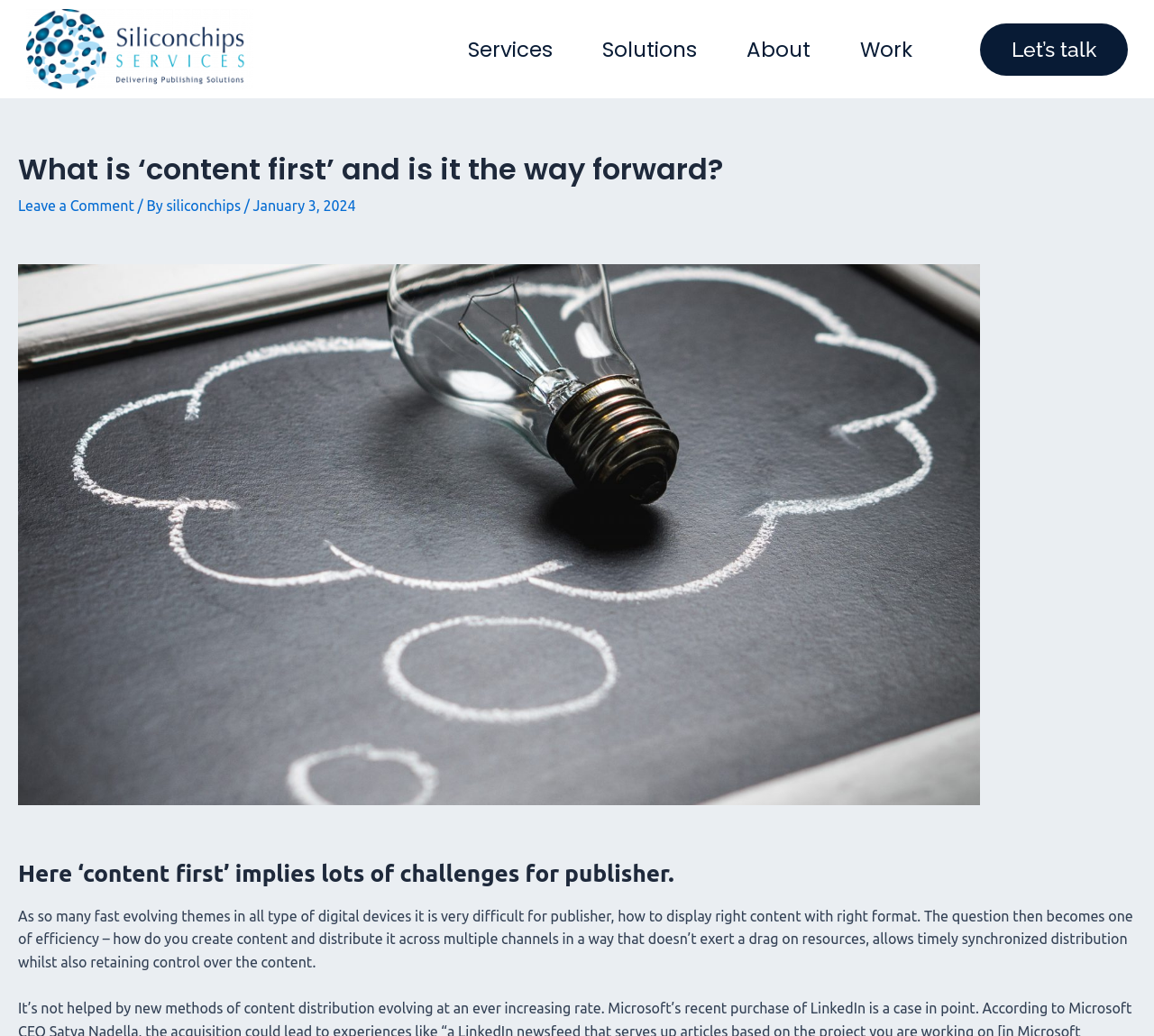Write a detailed summary of the webpage.

The webpage appears to be a blog post or article discussing the concept of "content first" and its implications. At the top of the page, there are five navigation links: "Services", "Solutions", "About", "Work", and "Let's talk", which are positioned horizontally across the page.

Below the navigation links, there is a large header section that spans the width of the page. Within this section, there is a heading that repeats the title of the page, "What is ‘content first’ and is it the way forward?", followed by a link to "Leave a Comment", the author's name "siliconchips", and the publication date "January 3, 2024".

Further down the page, there is a link to the same title, "What is ‘content first’ and is it the way forward?", which appears to be a duplicate of the header title. Below this link, there is a heading that reads "Here ‘content first’ implies lots of challenges for publisher." This is followed by a block of text that discusses the challenges of creating and distributing content across multiple channels.

At the very bottom of the page, there is a small section labeled "Post navigation".